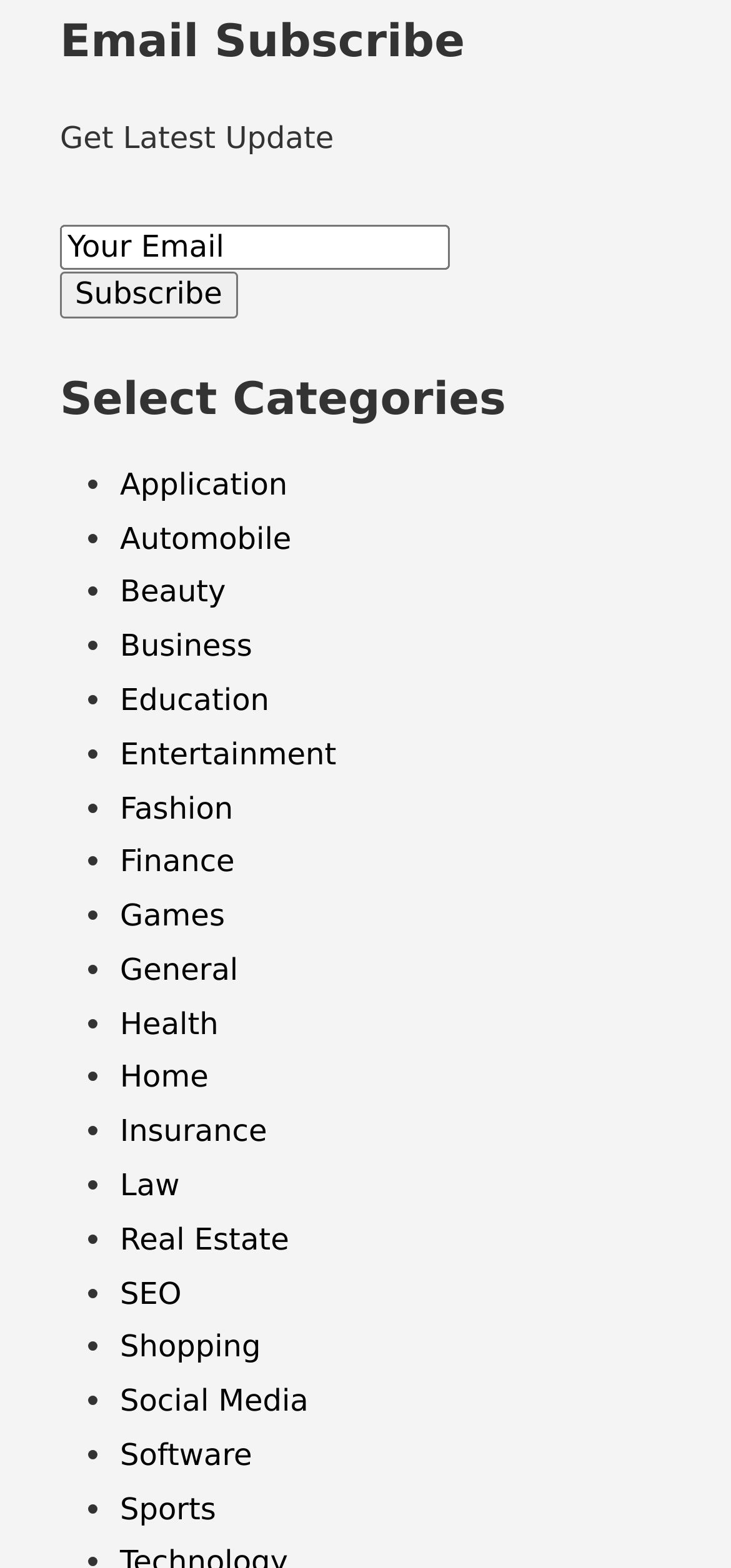Using the information in the image, give a comprehensive answer to the question: 
How many categories are available for selection?

The webpage has a list of categories, each preceded by a bullet point, and there are 20 links with different category names, such as 'Application', 'Automobile', 'Beauty', and so on.